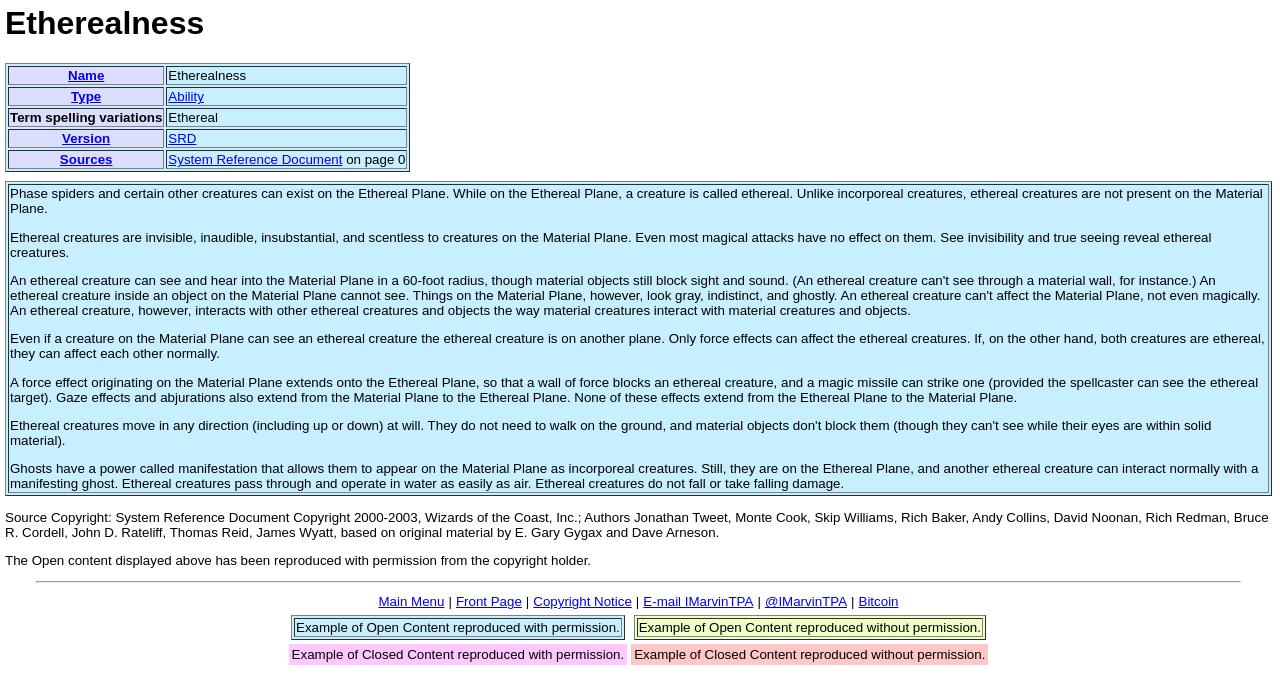Pinpoint the bounding box coordinates of the area that must be clicked to complete this instruction: "Click on the 'Name' link".

[0.053, 0.098, 0.082, 0.119]